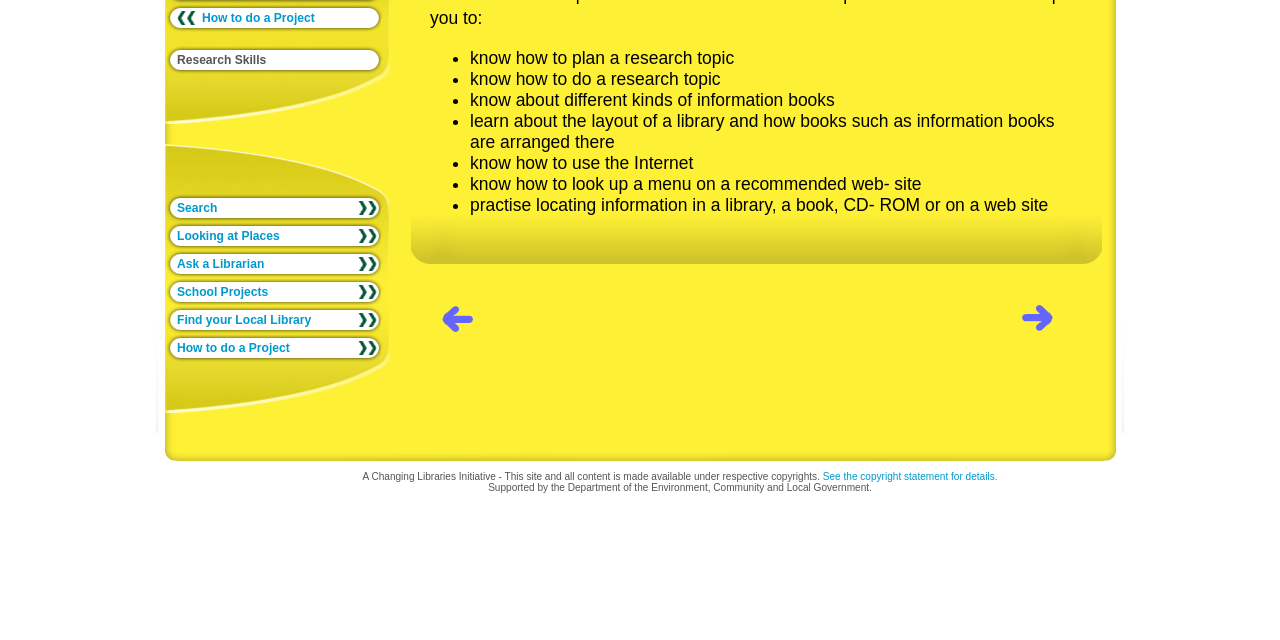Find the bounding box of the UI element described as: "Find your Local Library". The bounding box coordinates should be given as four float values between 0 and 1, i.e., [left, top, right, bottom].

[0.129, 0.478, 0.298, 0.522]